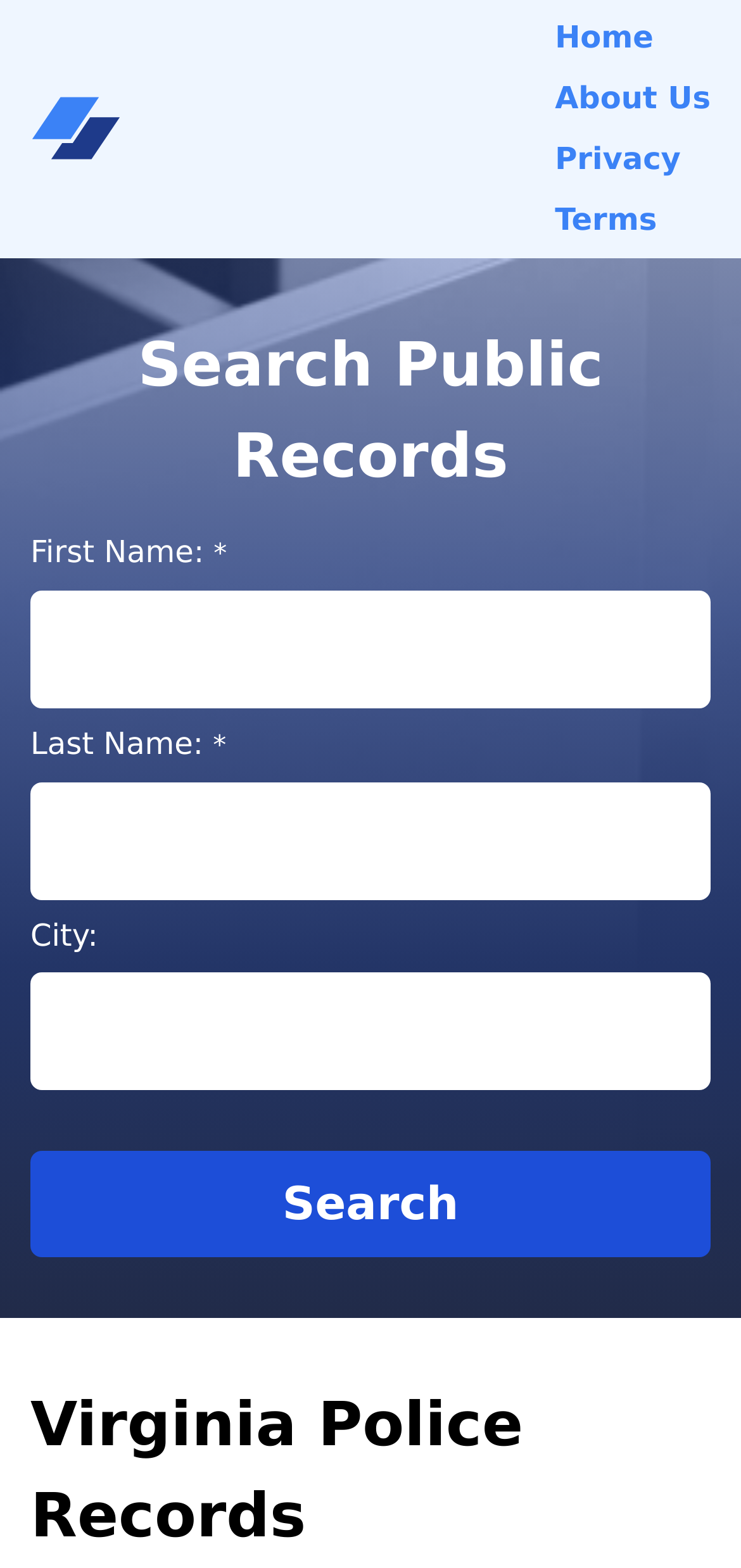Using the description "parent_node: Home", predict the bounding box of the relevant HTML element.

[0.041, 0.053, 0.164, 0.111]